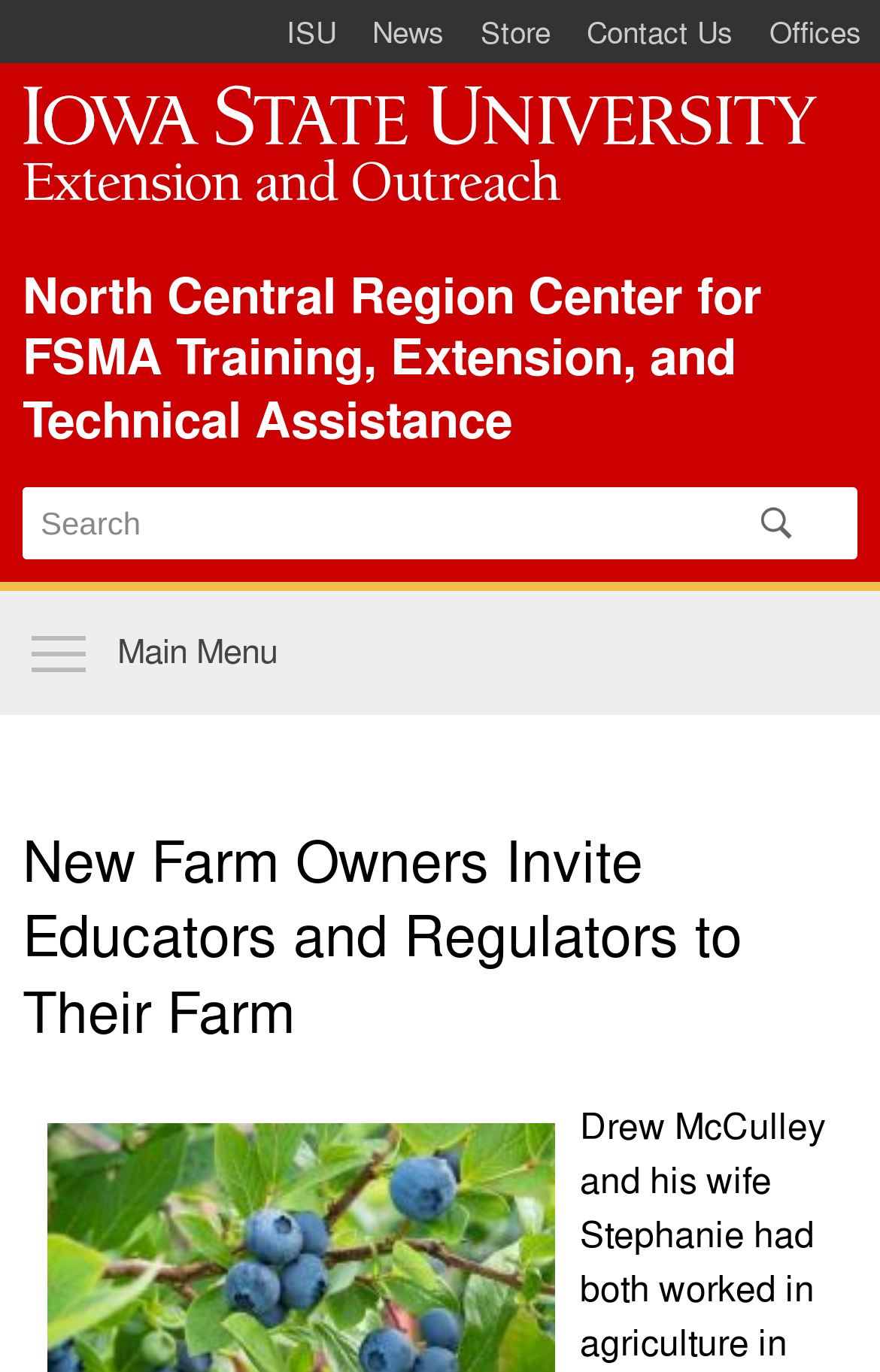What is the name of the university?
Look at the image and construct a detailed response to the question.

I determined the answer by looking at the link 'Iowa State University Extension and Outreach' and the image with the same name, which suggests that the university is Iowa State University.